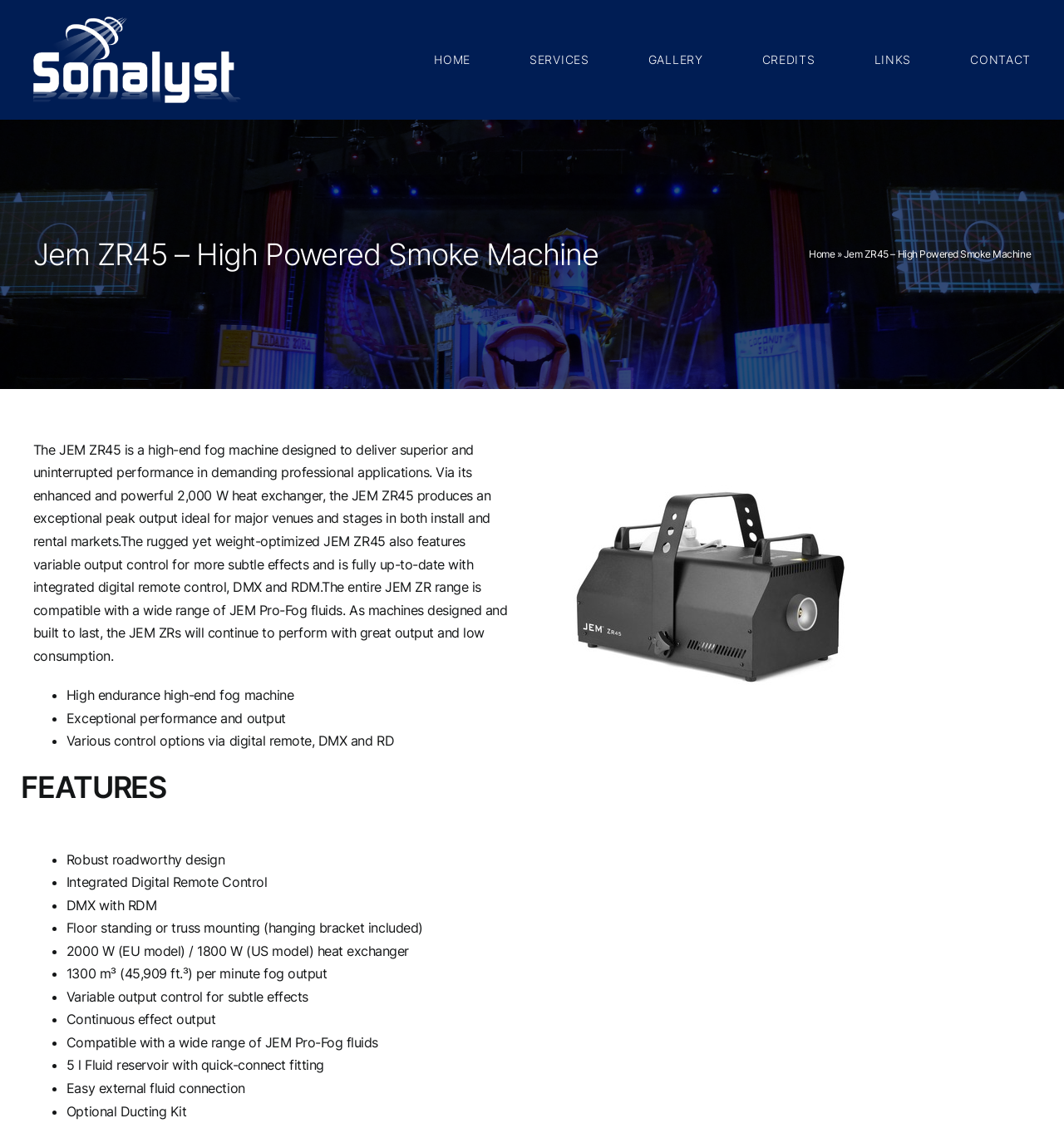With reference to the image, please provide a detailed answer to the following question: What are the control options for the JEM ZR45?

The control options for the JEM ZR45 can be found in the list of features, specifically in the static text element 'Various control options via digital remote, DMX and RD' which indicates that the machine can be controlled using digital remote, DMX, and RDM.